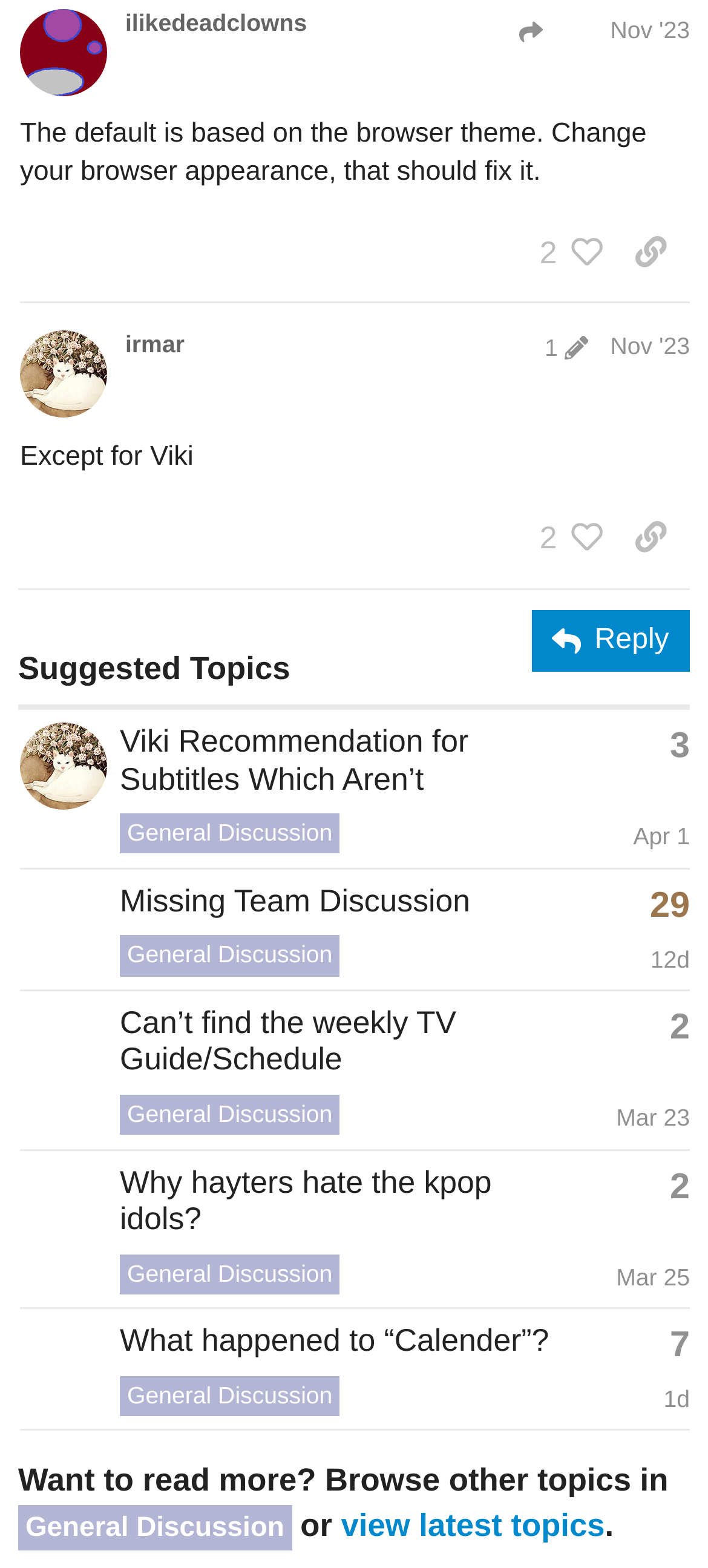What is the category of the topics in this page?
Please utilize the information in the image to give a detailed response to the question.

I noticed that each gridcell element in the table has a link element with the text 'General Discussion', which indicates the category of the topics in this page.